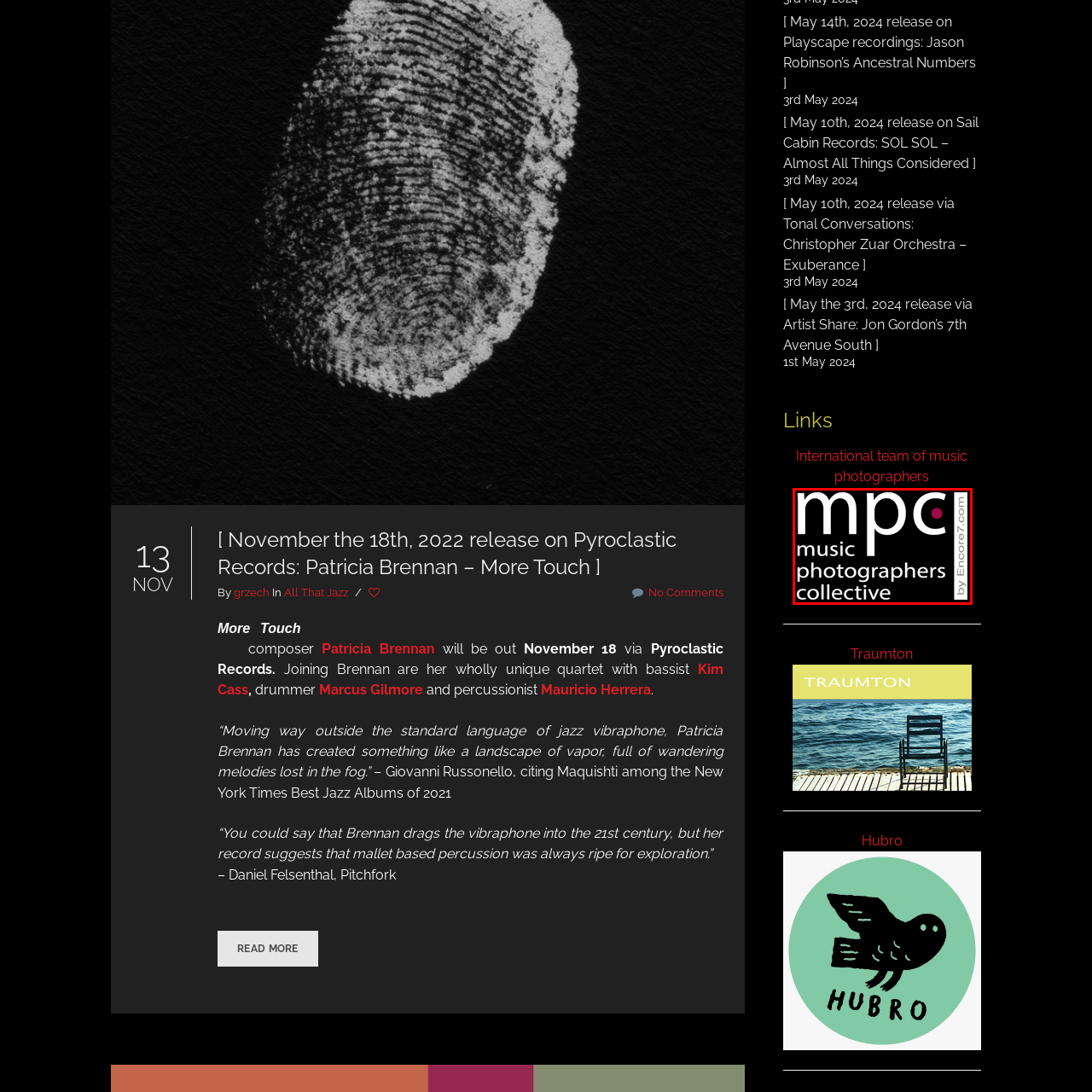Observe the image within the red outline and respond to the ensuing question with a detailed explanation based on the visual aspects of the image: 
Who designed the Music Photographers Collective logo?

The caption indicates that the logo is crediting 'by Encore7.com,' which suggests that Encore Seven brand collaborated on the design of the logo.